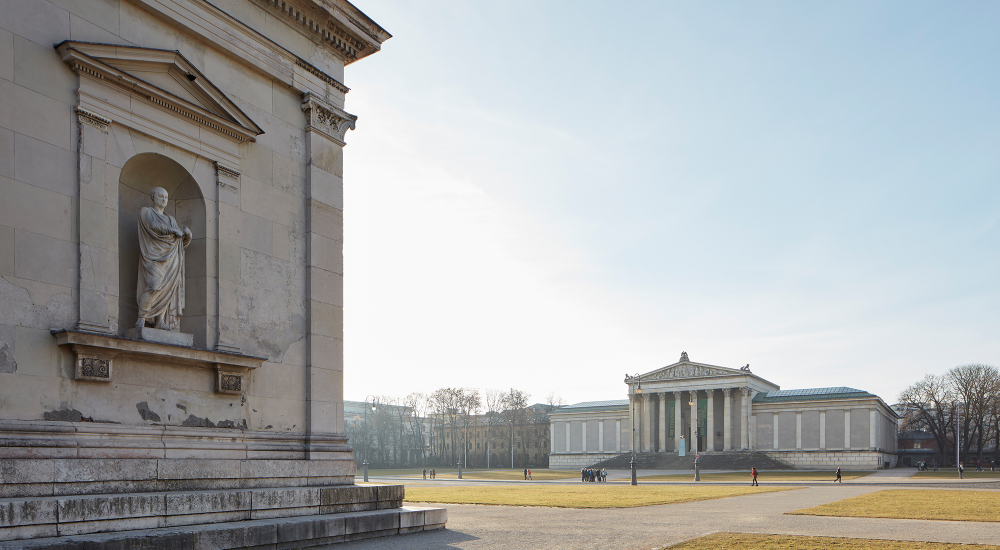Describe the image in great detail, covering all key points.

The image showcases a stunning view of cultural architecture in Munich, with a prominent historical structure on the left and another majestic building on the right. The left side features a sculpted figure enclosed in a niche, reminiscent of classical styles, which appears to be part of a larger edifice displaying unique decorative elements. To the right stands a grand museum, characterized by its robust columns and expansive façade, inviting visitors to explore the art within. The image captures a serene atmosphere, with soft sunlight illuminating the scene, contrasting beautifully against the clear blue sky. In the foreground, sparse visitors stroll across the grassy area, enhancing the sense of openness and tranquility in this culturally rich setting. This area, known for its architectural significance, lies close to Königsplatz, a beloved spot among Munich residents for its breathtaking views and cultural events.